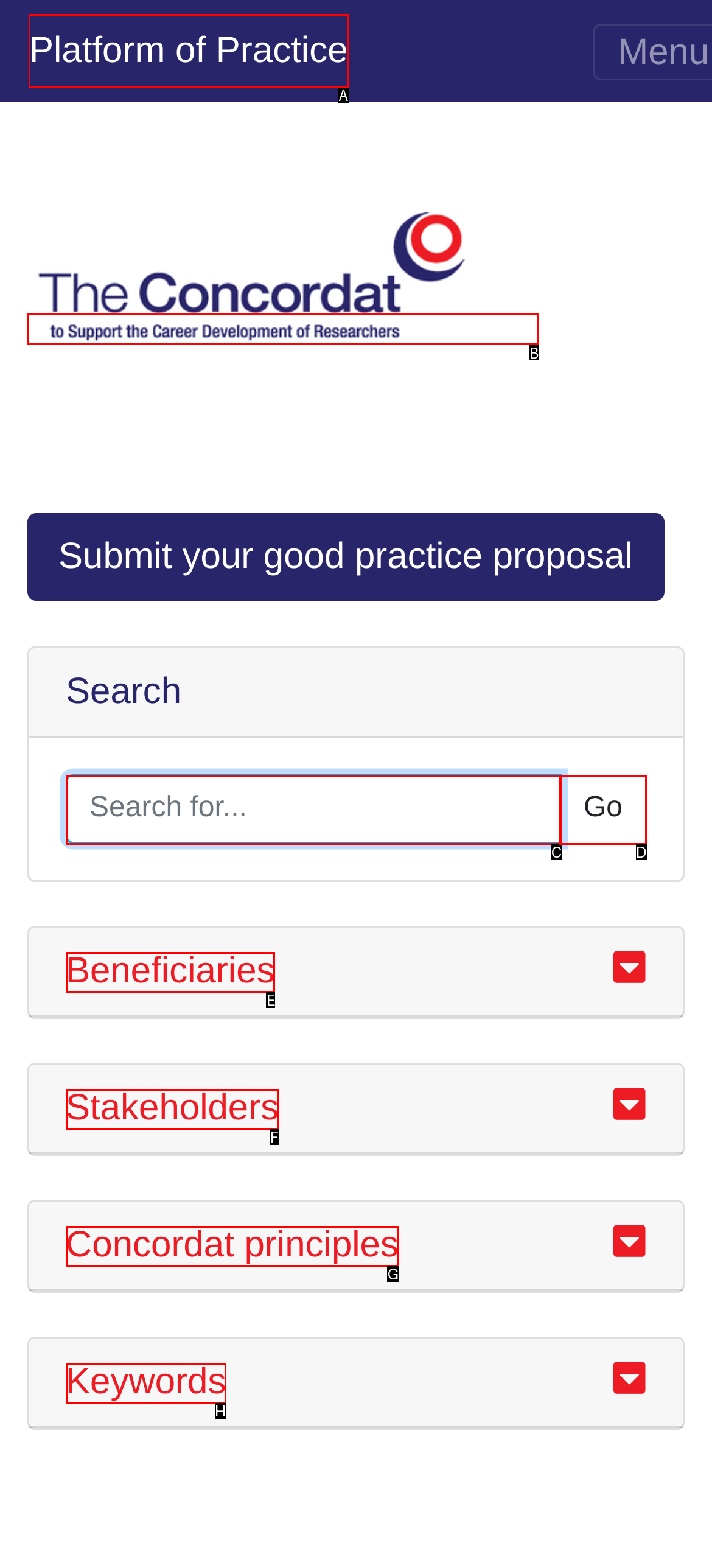Based on the task: Click the Platform of Practice link, which UI element should be clicked? Answer with the letter that corresponds to the correct option from the choices given.

A